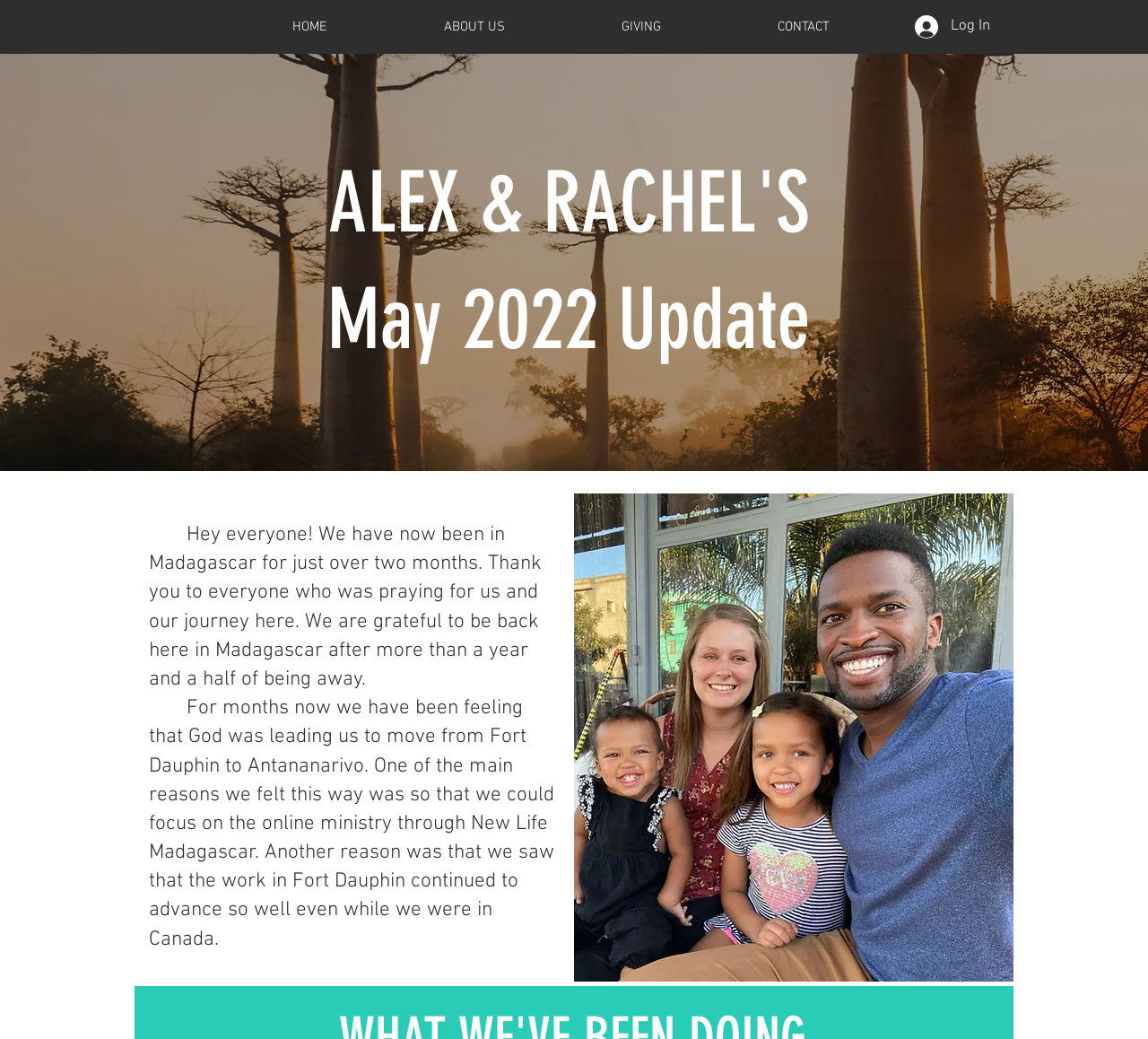Identify the text that serves as the heading for the webpage and generate it.

ALEX & RACHEL'S
May 2022 Update